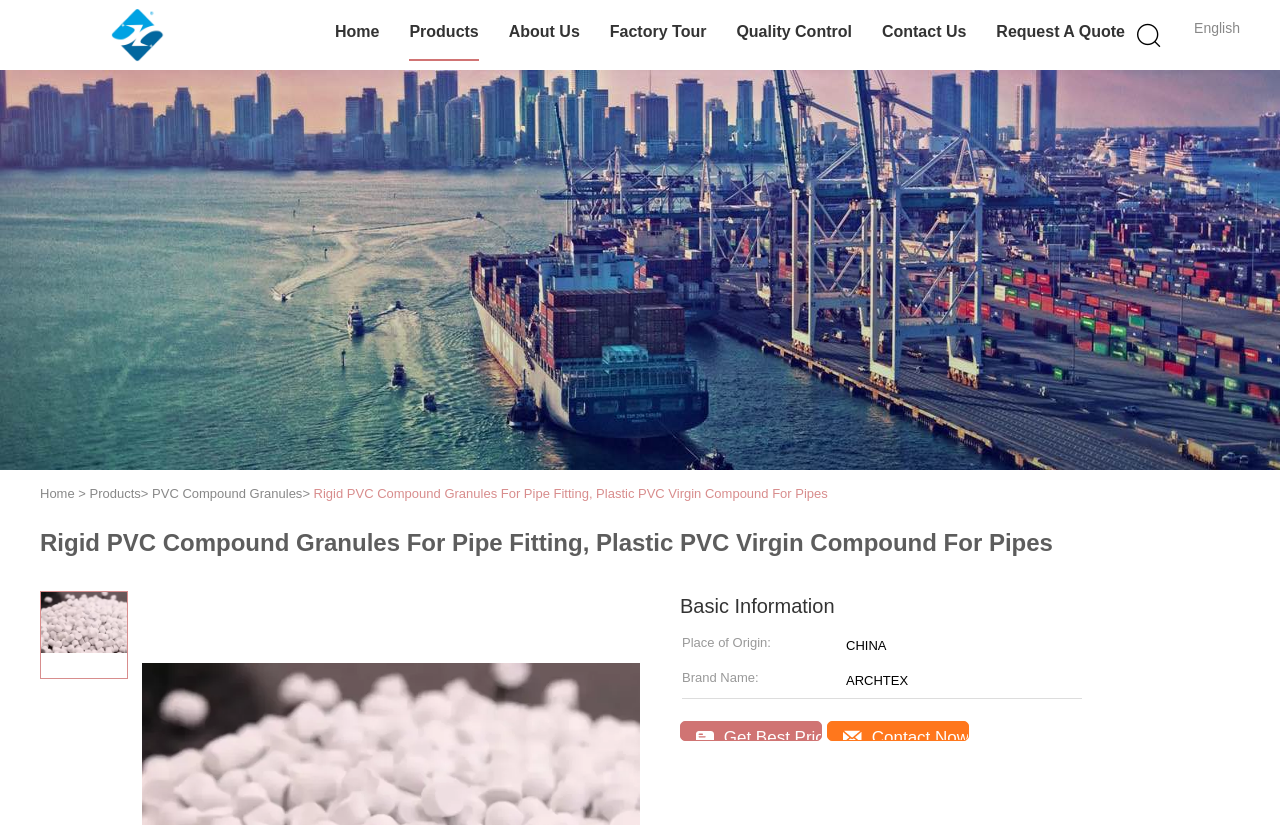Describe the webpage meticulously, covering all significant aspects.

This webpage is about Rigid PVC Compound Granules For Pipe Fitting, Plastic PVC Virgin Compound For Pipes, a product from China. At the top left, there is a logo of Taizhou Liancheng Chemical Co., Ltd., the company behind the product. Next to the logo, there is a link to the company's homepage. On the top right, there is a language selection option with "English" as the current selection.

Below the language selection, there is a navigation menu with links to "Home", "Products", "About Us", "Factory Tour", "Quality Control", "Contact Us", and "Request A Quote". 

The main content of the page is divided into two sections. On the left, there is a large image showcasing the product. On the right, there is a section with a heading that matches the product name. Below the heading, there is a link to the product page, accompanied by a small image. 

Further down, there is a table providing basic information about the product, including its place of origin and brand name. Finally, there are two call-to-action buttons, "Get Best Price" and "Contact Now", allowing users to inquire about the product.